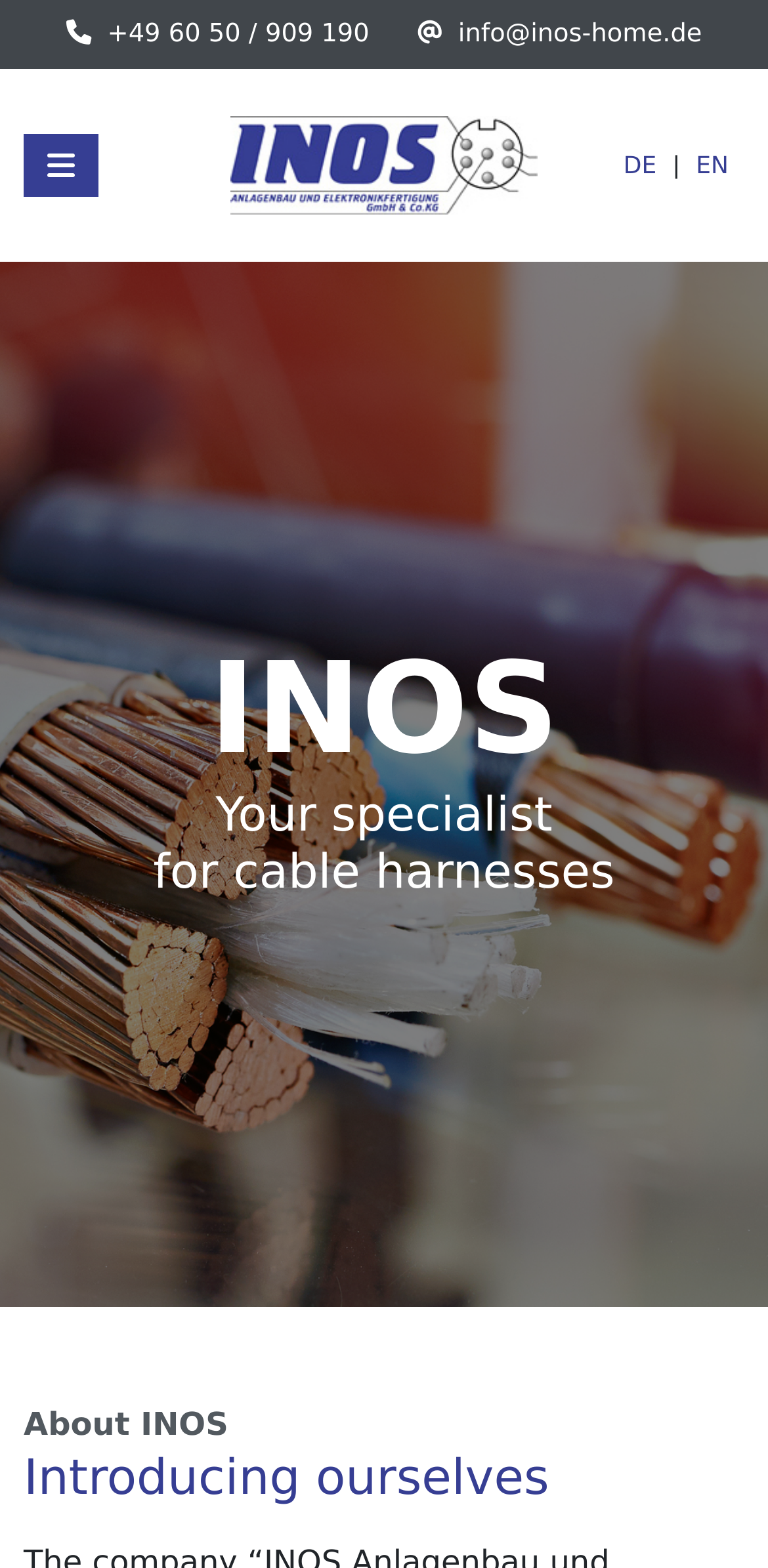What is the phone number to contact INOS?
Answer the question with a single word or phrase derived from the image.

+49 60 50 / 909 190